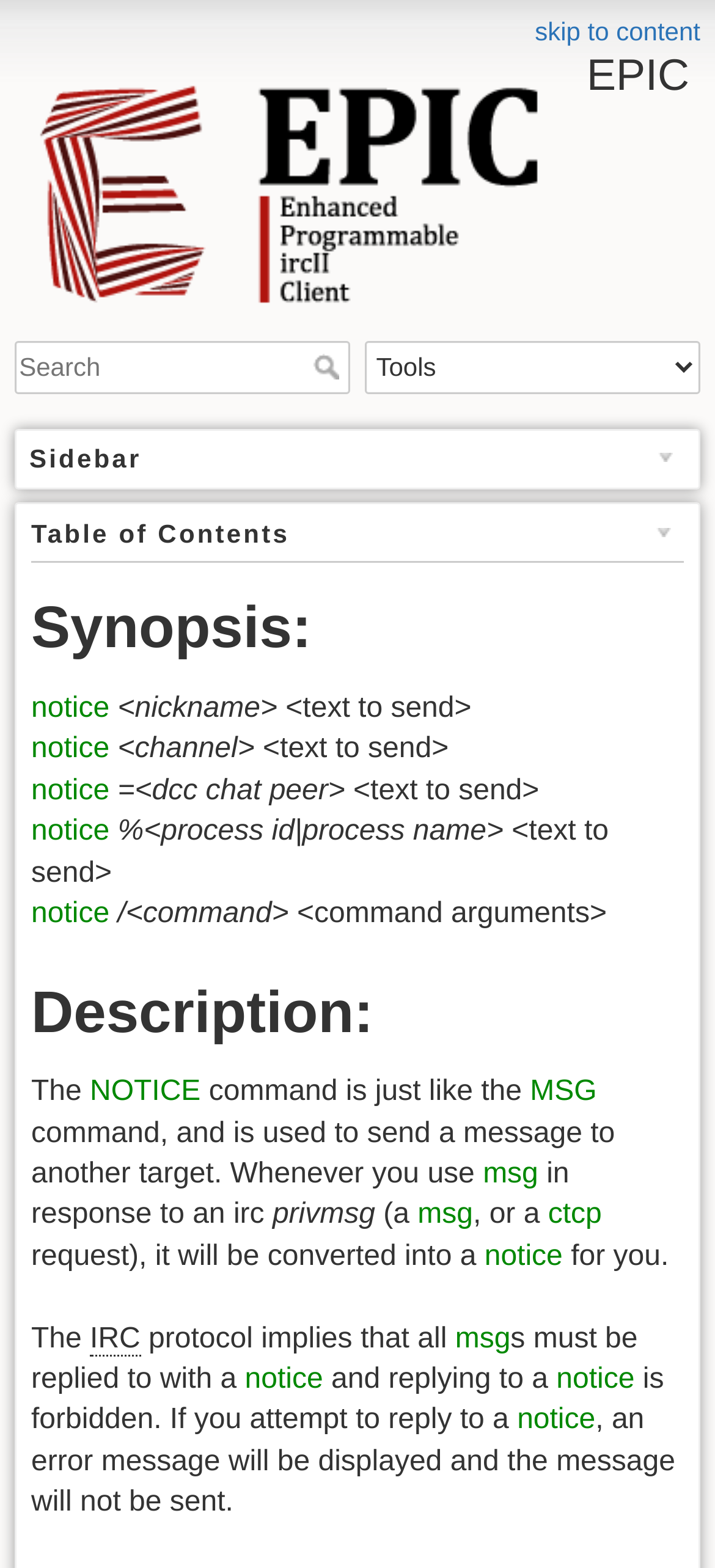What is the purpose of the Tools combobox?
Analyze the image and deliver a detailed answer to the question.

The Tools combobox is a dropdown menu that provides access to various tools, although the webpage does not specify what these tools are. The combobox is located below the search bar and has a label of 'Tools'.